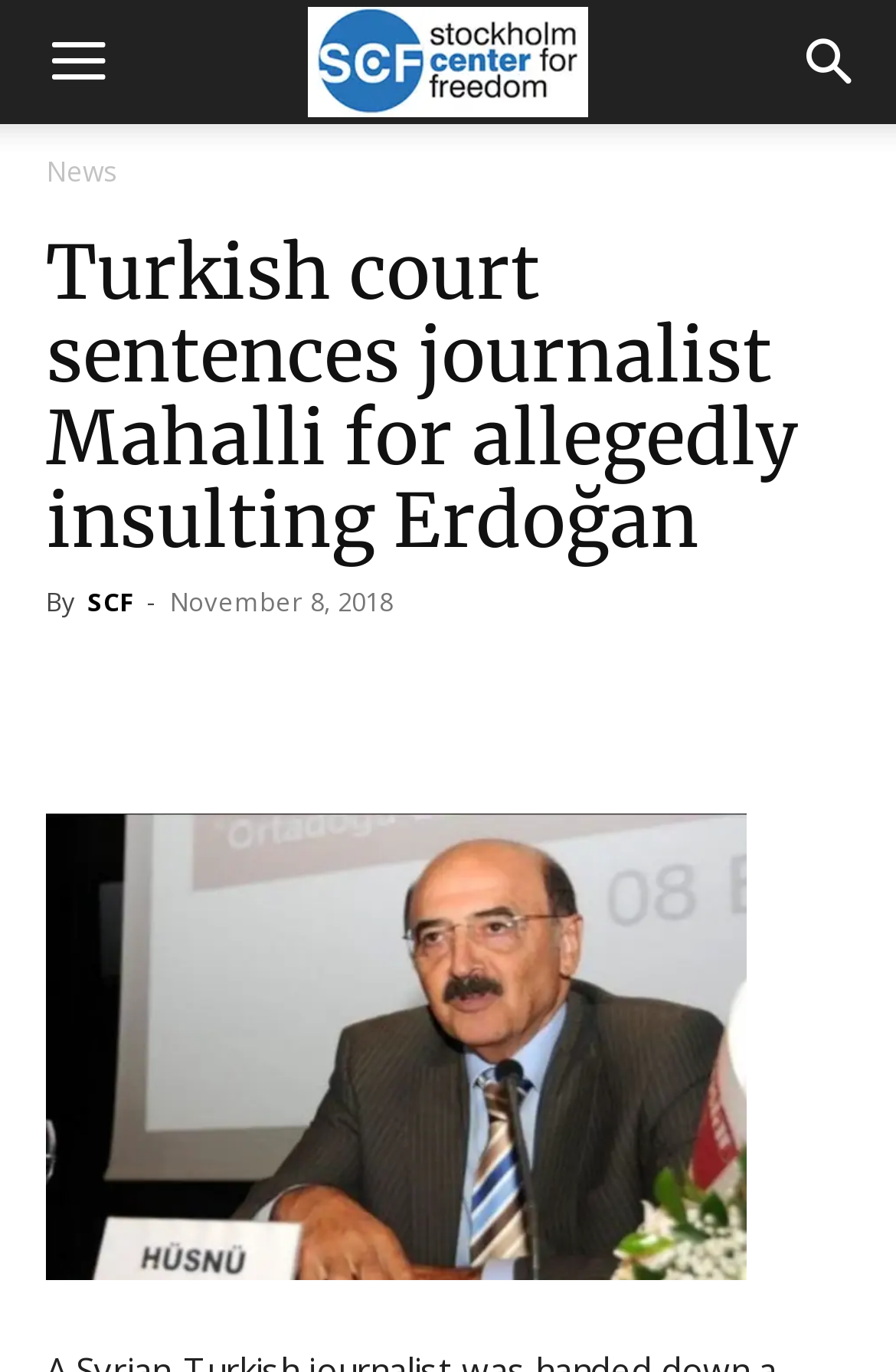Determine the bounding box coordinates of the clickable region to execute the instruction: "Read the article by SCF". The coordinates should be four float numbers between 0 and 1, denoted as [left, top, right, bottom].

[0.097, 0.425, 0.149, 0.451]